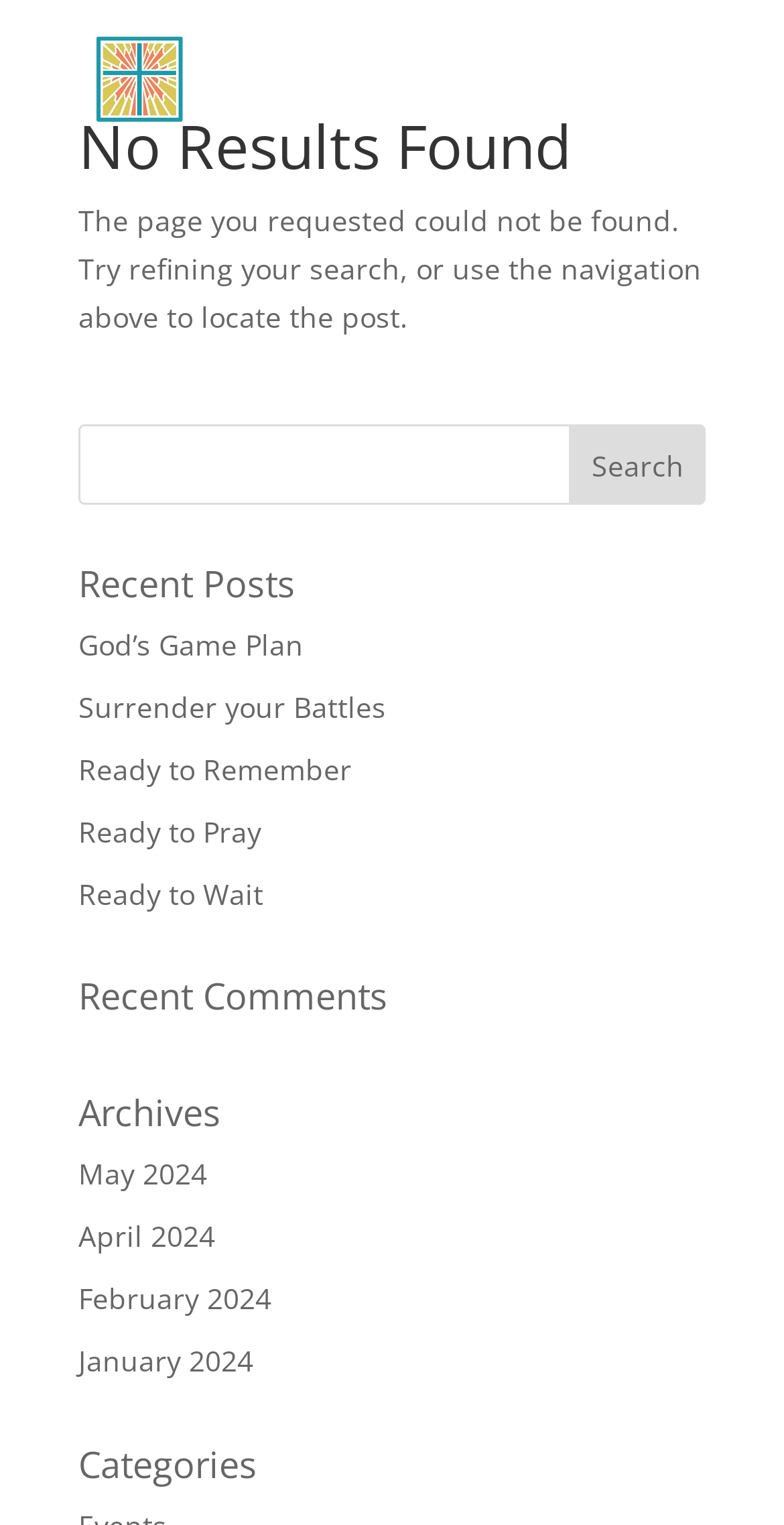Determine the bounding box coordinates for the clickable element to execute this instruction: "Search for a keyword". Provide the coordinates as four float numbers between 0 and 1, i.e., [left, top, right, bottom].

[0.1, 0.279, 0.9, 0.332]